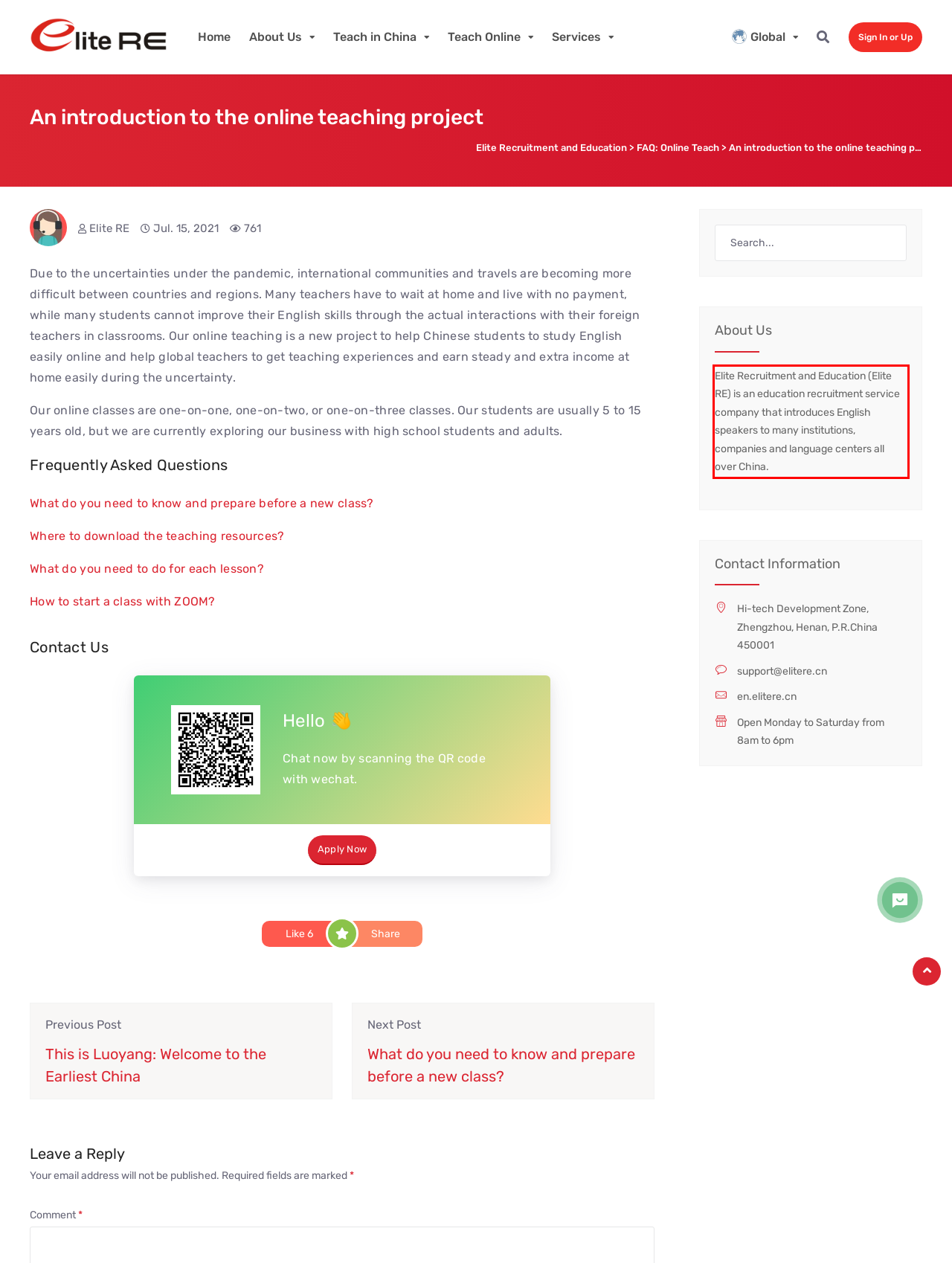Look at the provided screenshot of the webpage and perform OCR on the text within the red bounding box.

Elite Recruitment and Education (Elite RE) is an education recruitment service company that introduces English speakers to many institutions, companies and language centers all over China.